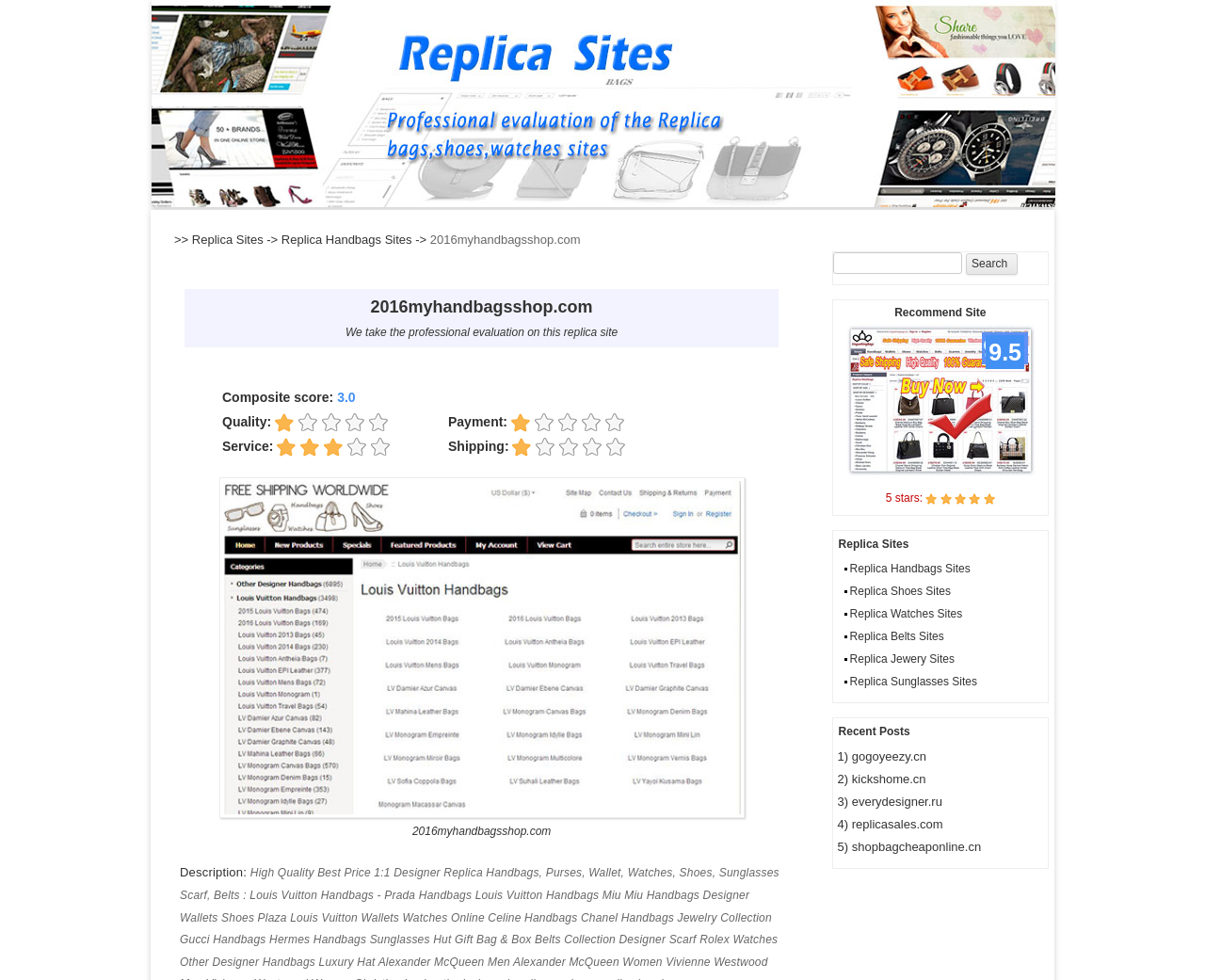Respond concisely with one word or phrase to the following query:
What types of replica sites are listed?

Handbags, Shoes, Watches, Belts, Jewelry, Sunglasses